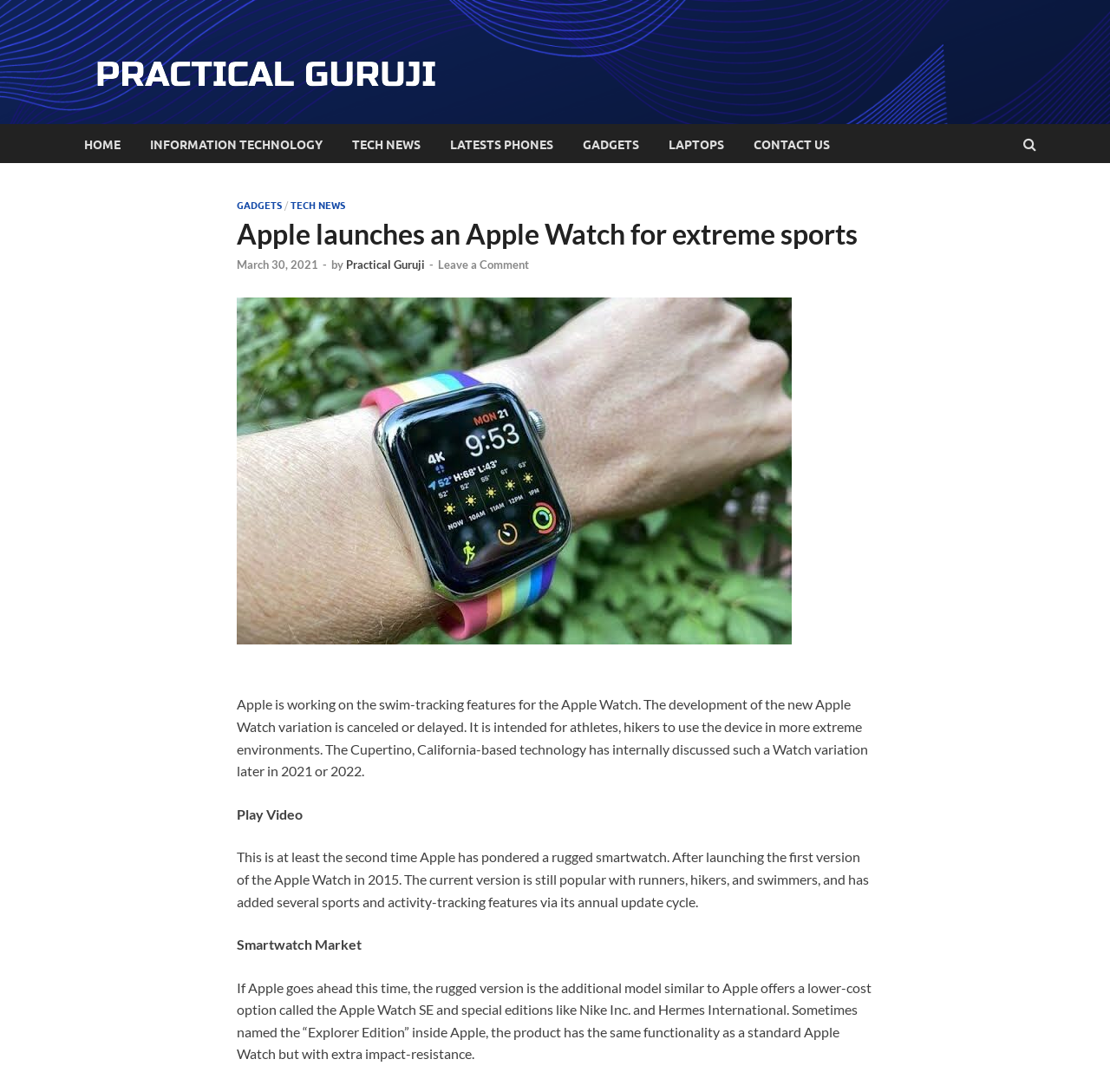Please identify the bounding box coordinates of the element's region that needs to be clicked to fulfill the following instruction: "read tech news". The bounding box coordinates should consist of four float numbers between 0 and 1, i.e., [left, top, right, bottom].

[0.122, 0.114, 0.304, 0.149]